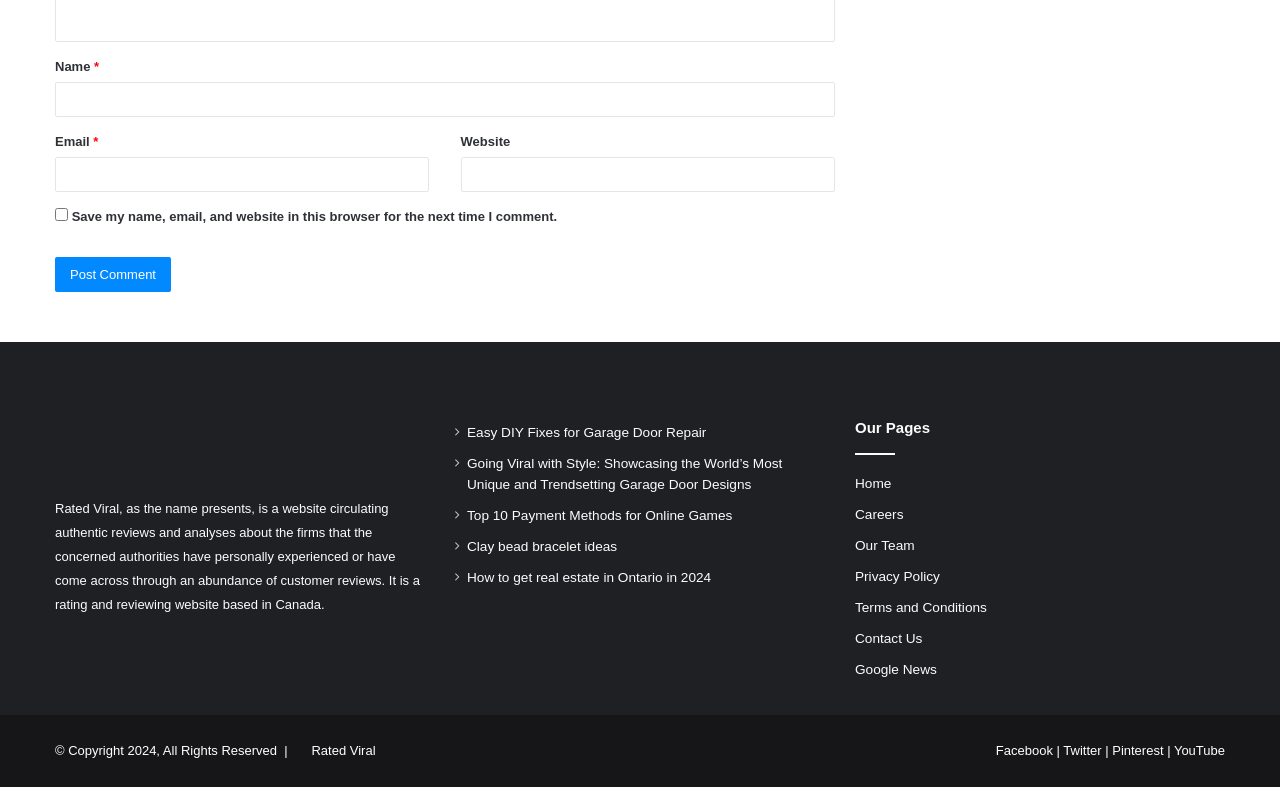Based on the provided description, "Bahasa Indonesia", find the bounding box of the corresponding UI element in the screenshot.

None